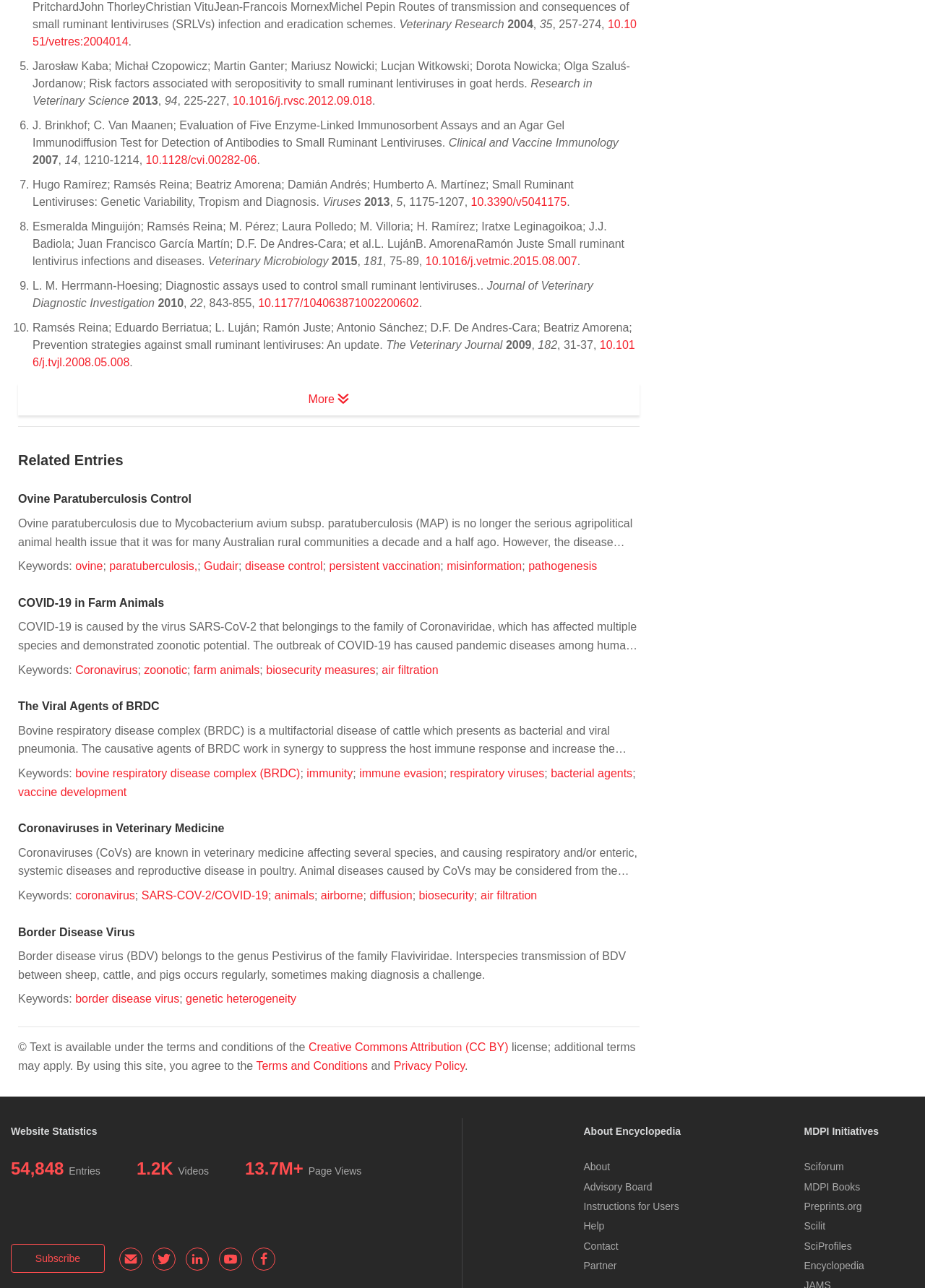Find the bounding box coordinates for the area you need to click to carry out the instruction: "Visit Anon Insiders". The coordinates should be four float numbers between 0 and 1, indicated as [left, top, right, bottom].

None